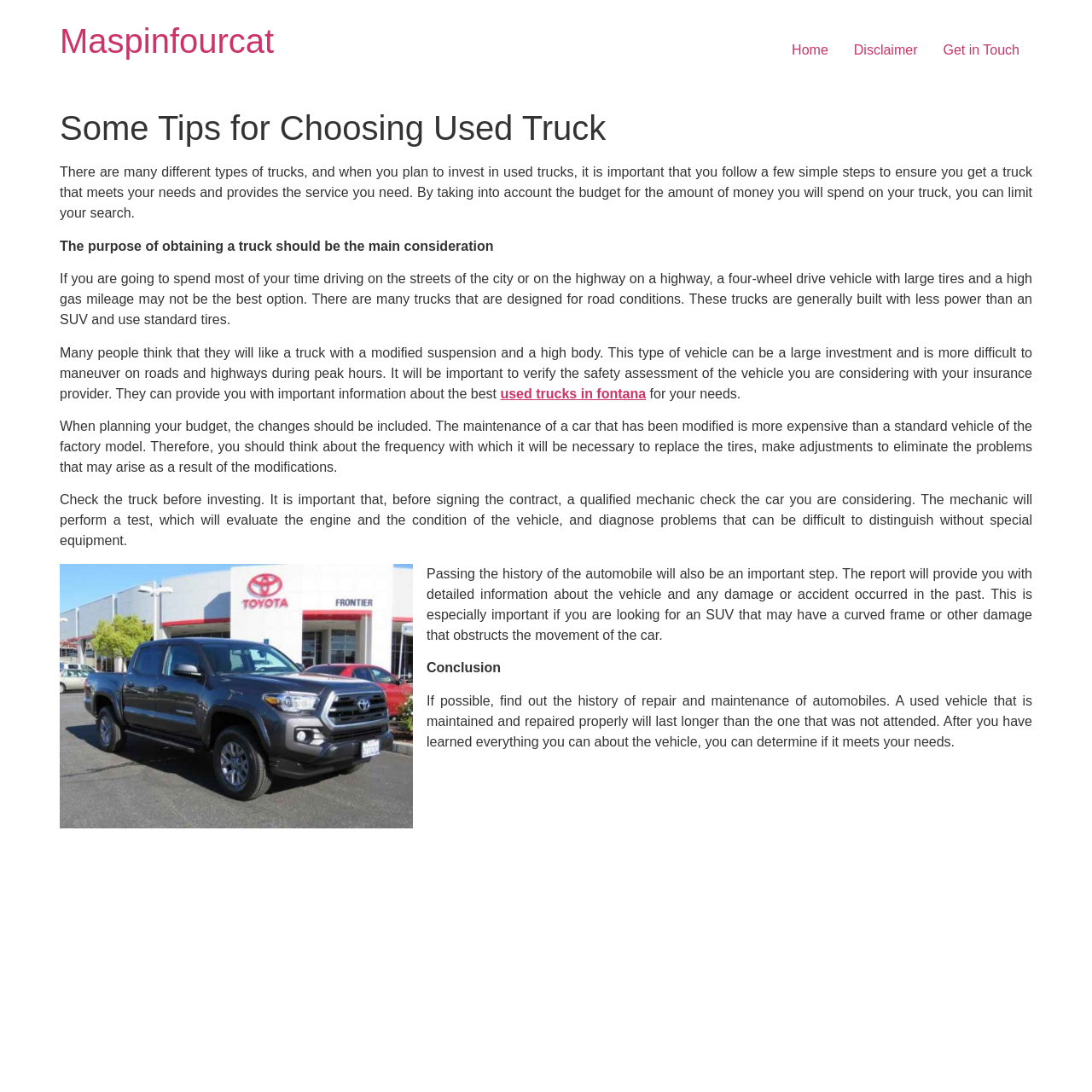Detail the various sections and features present on the webpage.

The webpage is about providing tips for choosing a used truck. At the top, there is a heading "Maspinfourcat" which is also a link. Below it, there are three links: "Home", "Disclaimer", and "Get in Touch", aligned horizontally.

The main content of the webpage is divided into sections. The first section has a heading "Some Tips for Choosing Used Truck" followed by a paragraph of text that explains the importance of considering budget and purpose when buying a used truck.

The next section has three paragraphs of text that discuss the importance of considering the truck's design and features, such as four-wheel drive and suspension, and how it may affect its performance on different road conditions. There is also a link to "used trucks in fontana" in this section.

The following section has two paragraphs of text that advise readers to consider maintenance costs and to inspect the truck before buying. There is also an image of "used cars in fontana" in this section.

The final section has a heading "Conclusion" followed by a paragraph of text that summarizes the importance of researching the truck's history and maintenance record before making a purchase.

Overall, the webpage provides informative content about choosing a used truck, with a focus on practical considerations and tips for making an informed decision.